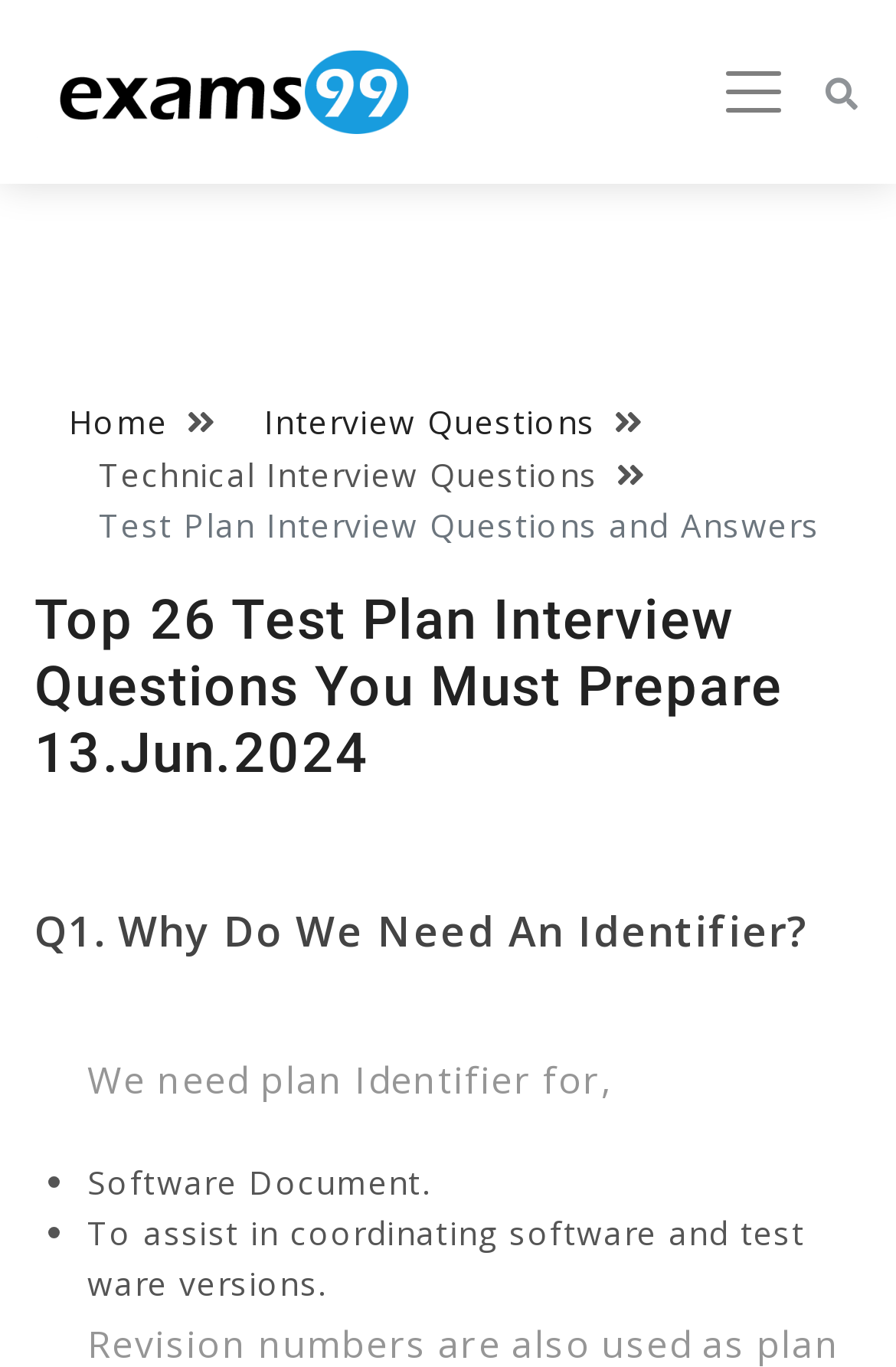What is the first interview question?
Please ensure your answer to the question is detailed and covers all necessary aspects.

The first interview question is displayed below the main heading, and it is 'Q1. Why Do We Need An Identifier?'.